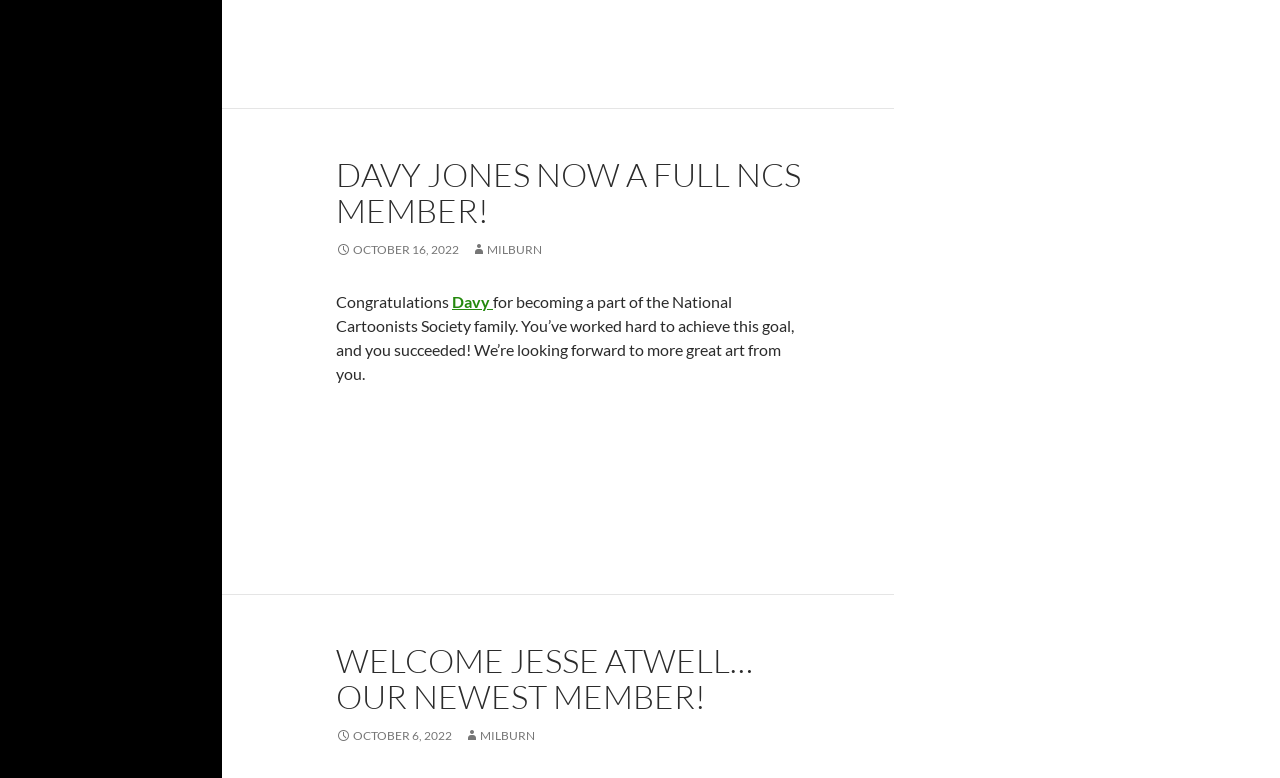What is the name of the person who became a full NCS member?
Please use the image to provide a one-word or short phrase answer.

Davy Jones